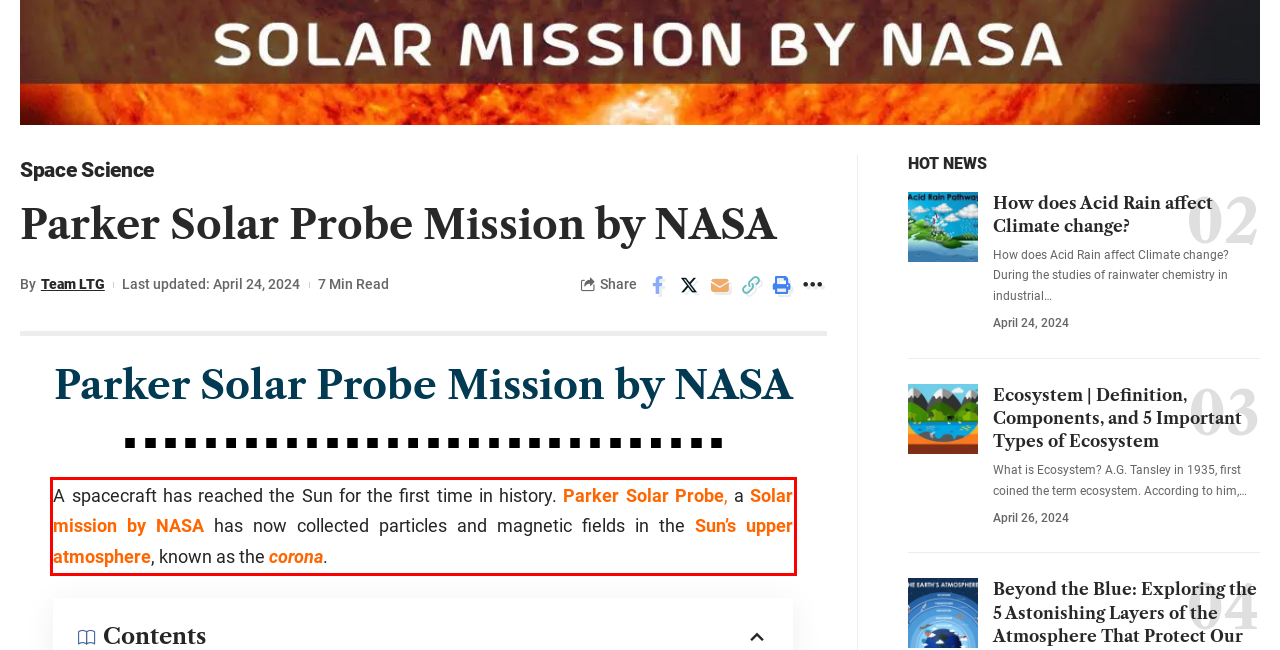Examine the webpage screenshot, find the red bounding box, and extract the text content within this marked area.

A spacecraft has reached the Sun for the first time in history. Parker Solar Probe, a Solar mission by NASA has now collected particles and magnetic fields in the Sun’s upper atmosphere, known as the corona.